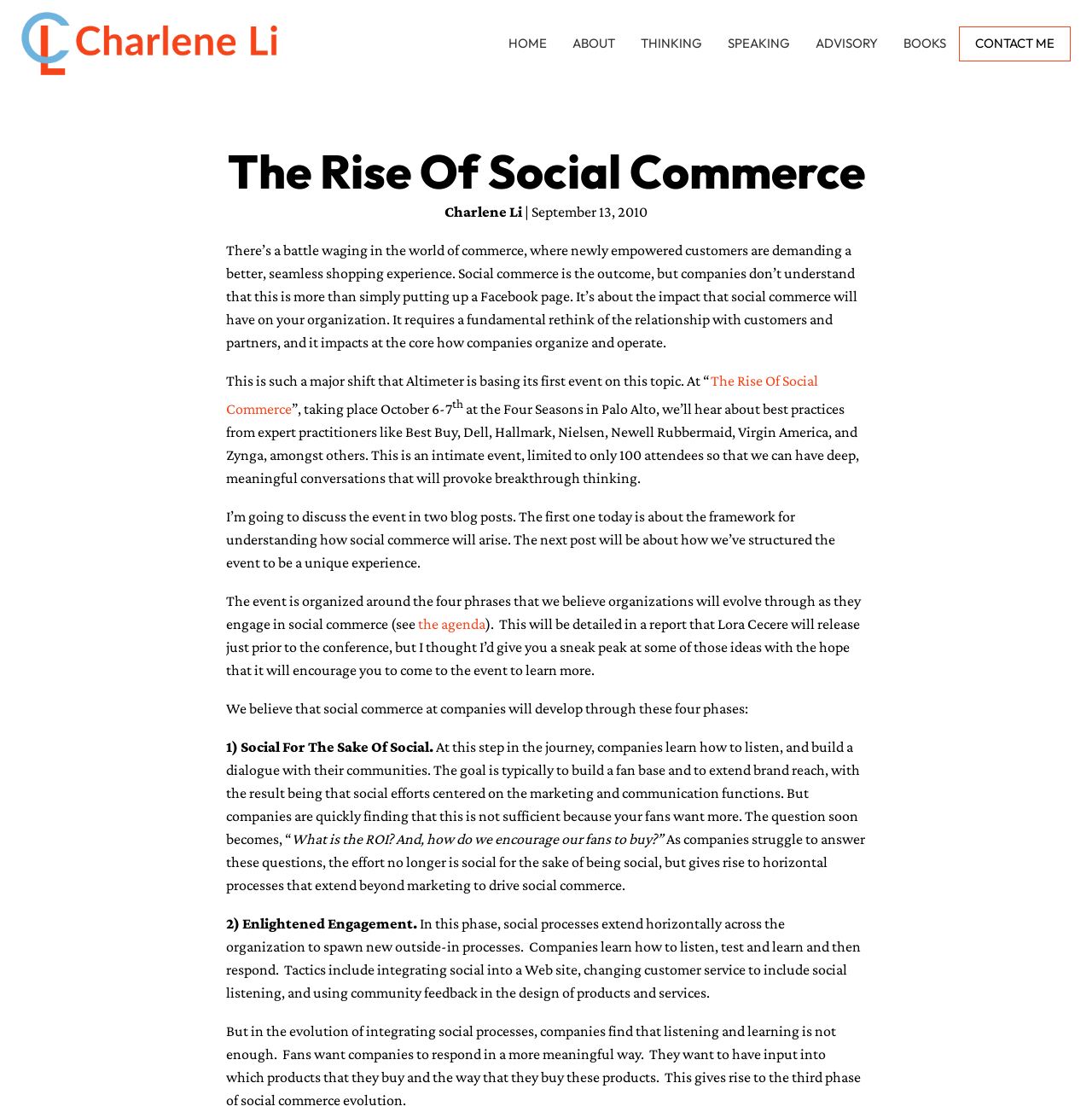Please specify the bounding box coordinates of the element that should be clicked to execute the given instruction: 'Click the 'HOME' link'. Ensure the coordinates are four float numbers between 0 and 1, expressed as [left, top, right, bottom].

[0.454, 0.0, 0.512, 0.079]